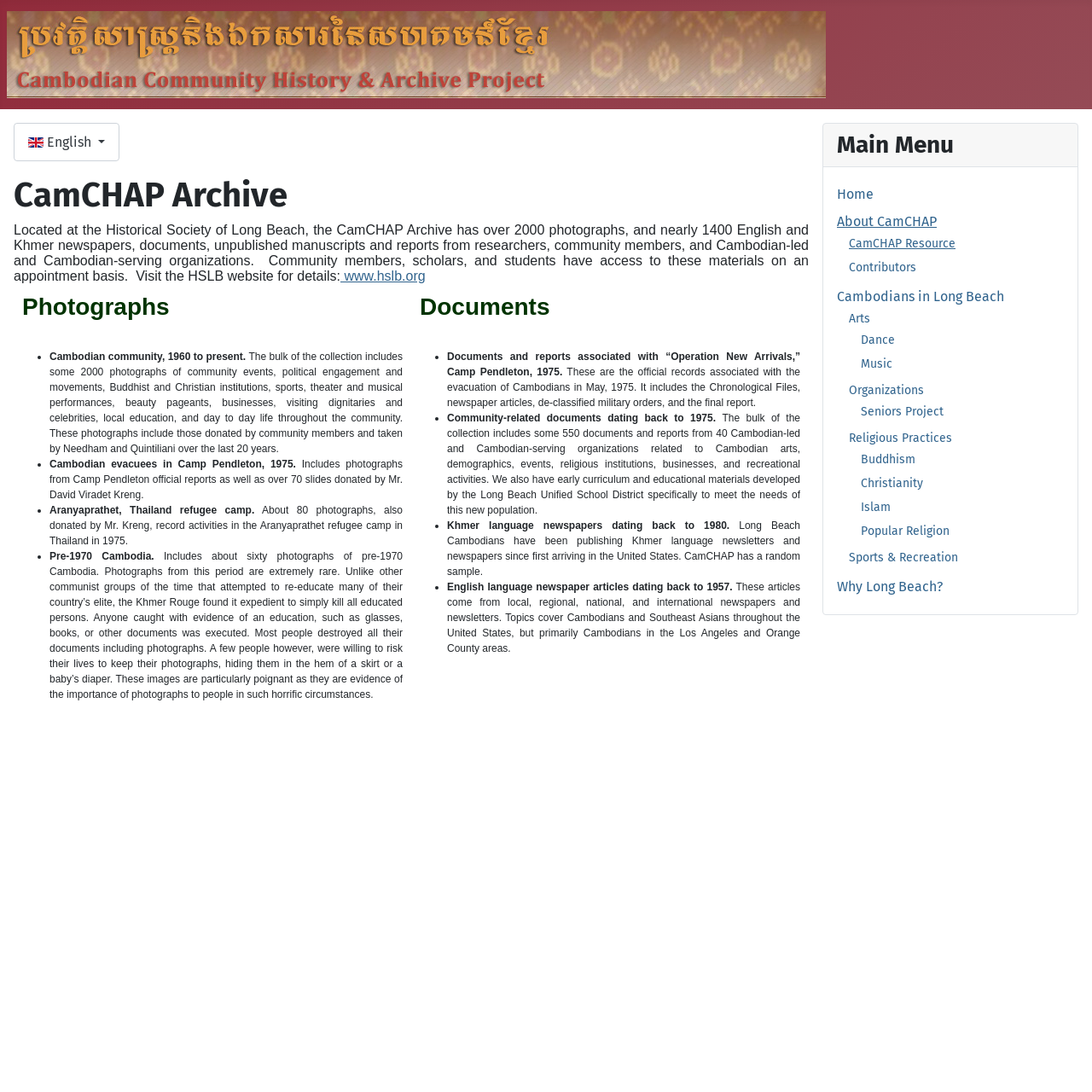Use a single word or phrase to answer the question:
What is the name of the archive?

CamCHAP Archive